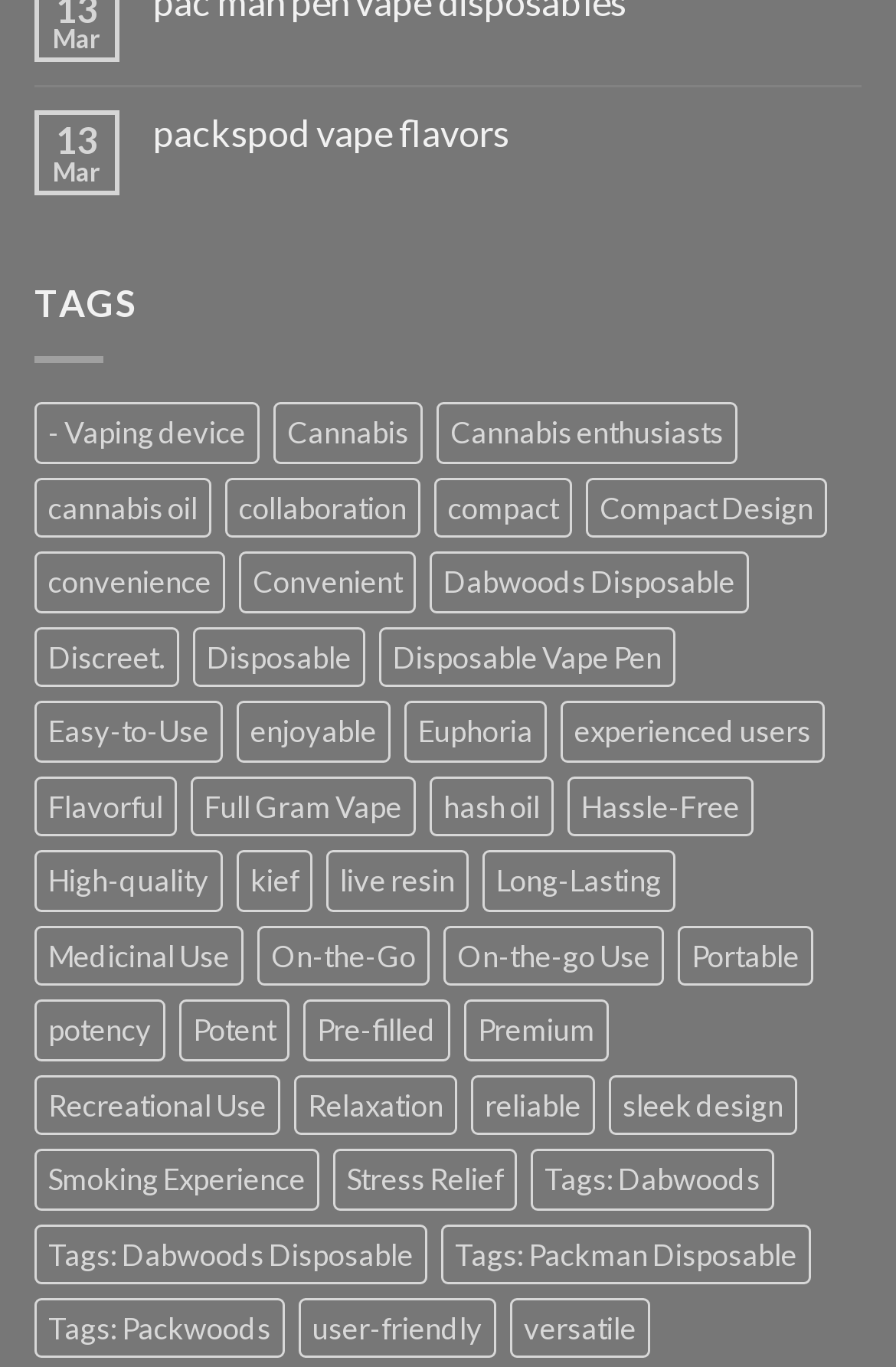Can you find the bounding box coordinates for the element that needs to be clicked to execute this instruction: "view 'Vaping device' products"? The coordinates should be given as four float numbers between 0 and 1, i.e., [left, top, right, bottom].

[0.038, 0.295, 0.29, 0.339]